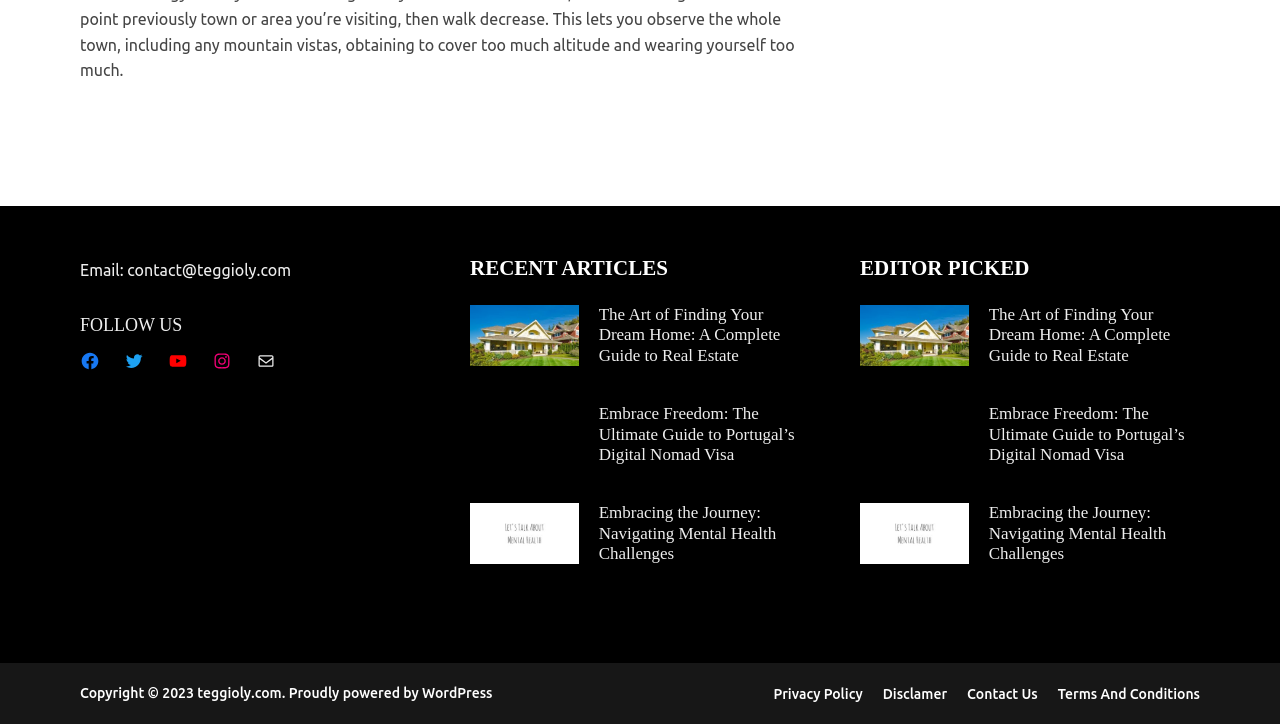Answer the following inquiry with a single word or phrase:
What social media platforms can you follow the website on?

Facebook, Twitter, YouTube, Instagram, Mail